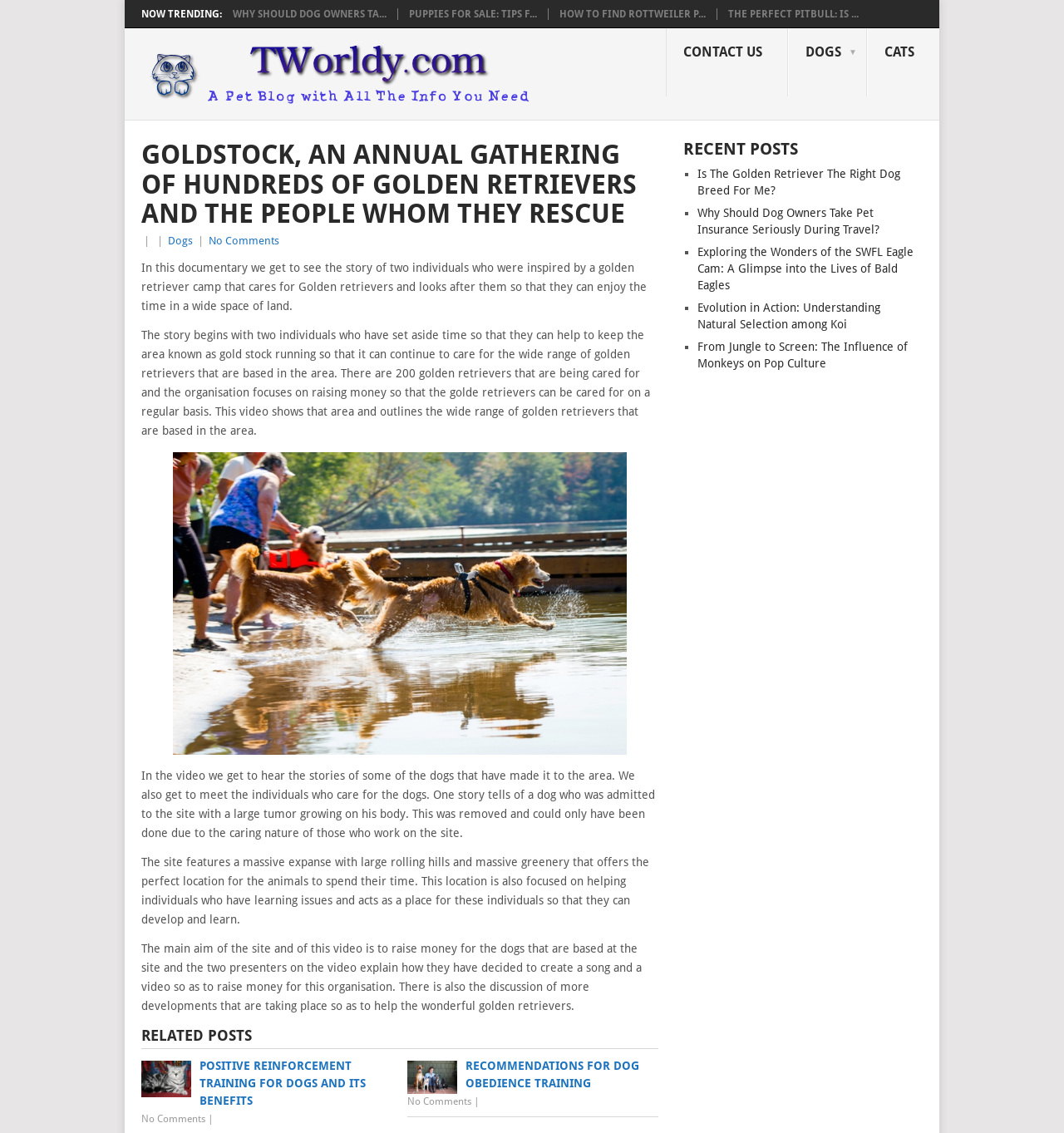Identify the bounding box coordinates for the region of the element that should be clicked to carry out the instruction: "Contact 'CONTACT US'". The bounding box coordinates should be four float numbers between 0 and 1, i.e., [left, top, right, bottom].

[0.626, 0.025, 0.741, 0.085]